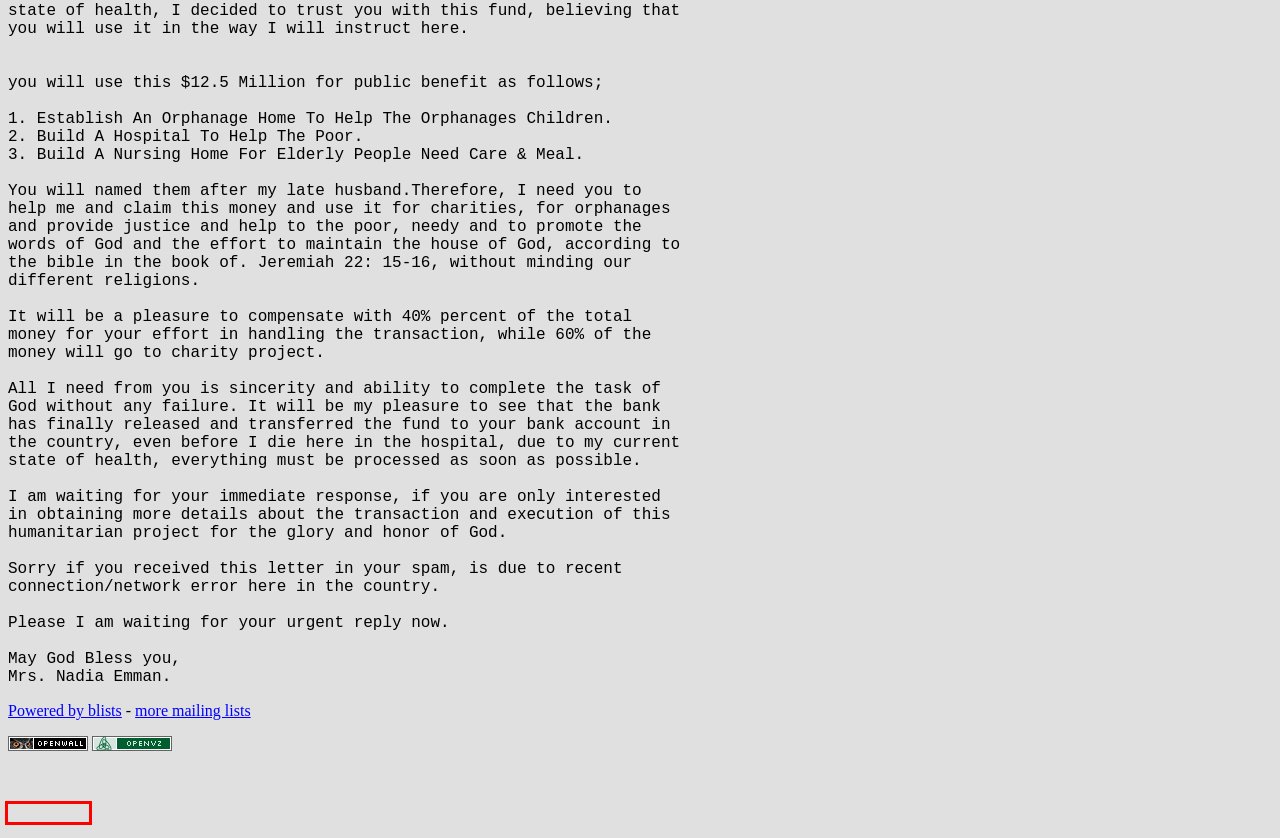You have a screenshot of a webpage with a red bounding box highlighting a UI element. Your task is to select the best webpage description that corresponds to the new webpage after clicking the element. Here are the descriptions:
A. Openwall GNU/*/Linux (Owl) - a security-enhanced server platform
B. yescrypt mailing list
C. john-users mailing list
D. sabotage mailing list
E. OpenVZ — LiveJournal
F. blists - web interface to mailing list archives
G. announce mailing list
H. Hash Suite - A program to audit security of password hashes

A